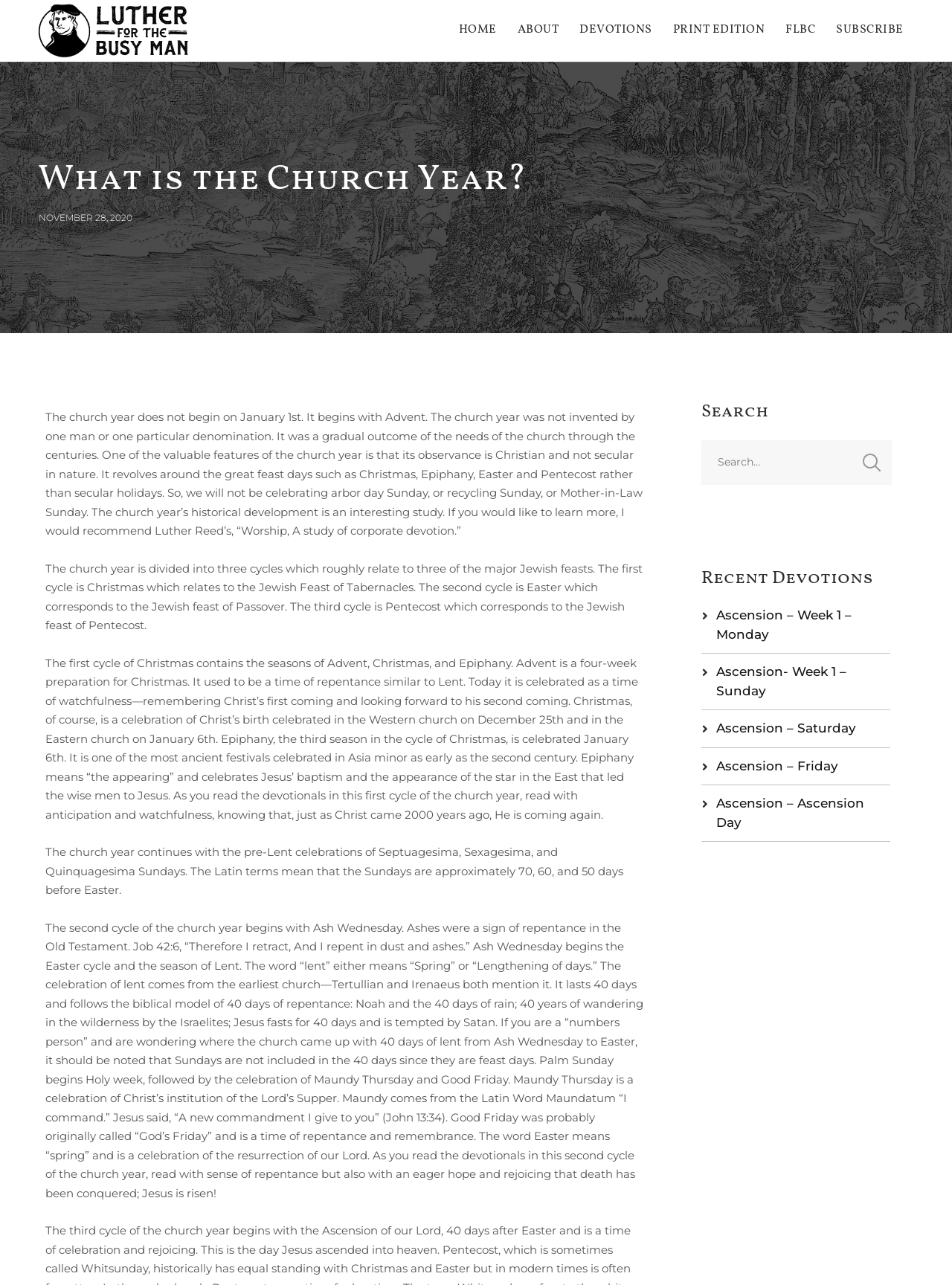Find the bounding box coordinates of the clickable area required to complete the following action: "Read the recent devotion for Ascension - Week 1 - Monday".

[0.752, 0.473, 0.894, 0.499]